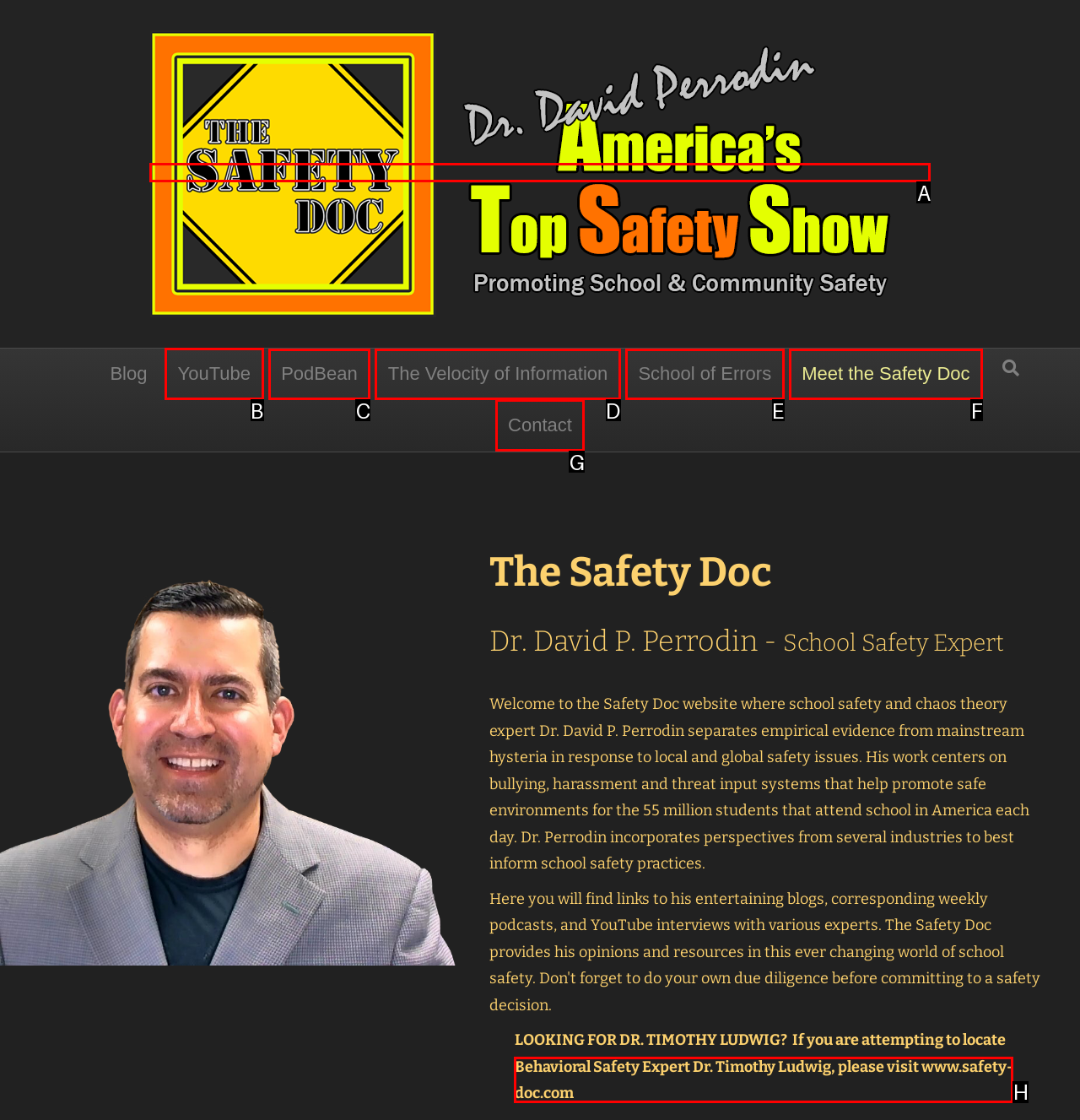To complete the instruction: Visit the 'YouTube' channel, which HTML element should be clicked?
Respond with the option's letter from the provided choices.

B